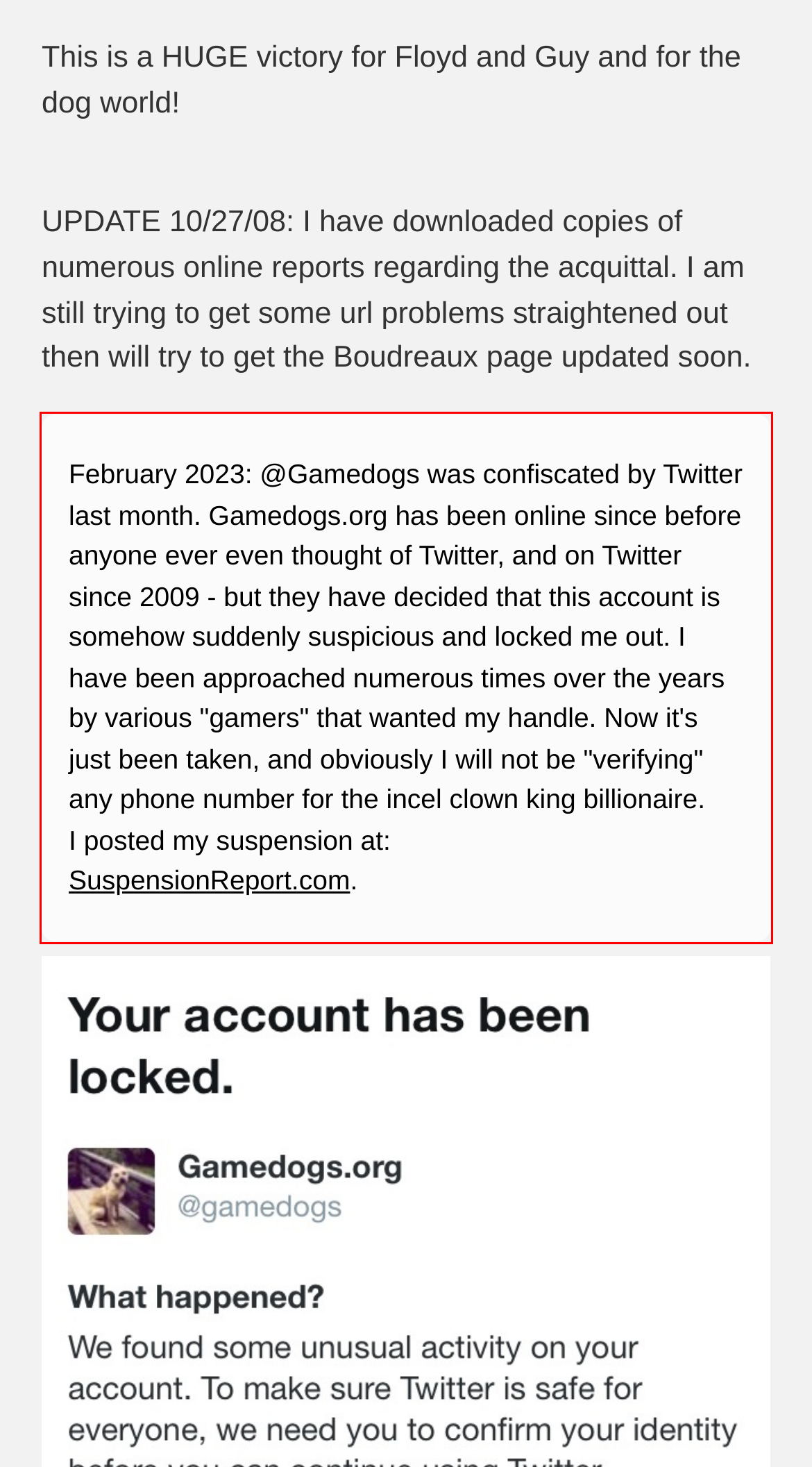Using the webpage screenshot, recognize and capture the text within the red bounding box.

February 2023: @Gamedogs was confiscated by Twitter last month. Gamedogs.org has been online since before anyone ever even thought of Twitter, and on Twitter since 2009 - but they have decided that this account is somehow suddenly suspicious and locked me out. I have been approached numerous times over the years by various "gamers" that wanted my handle. Now it's just been taken, and obviously I will not be "verifying" any phone number for the incel clown king billionaire. I posted my suspension at: SuspensionReport.com.